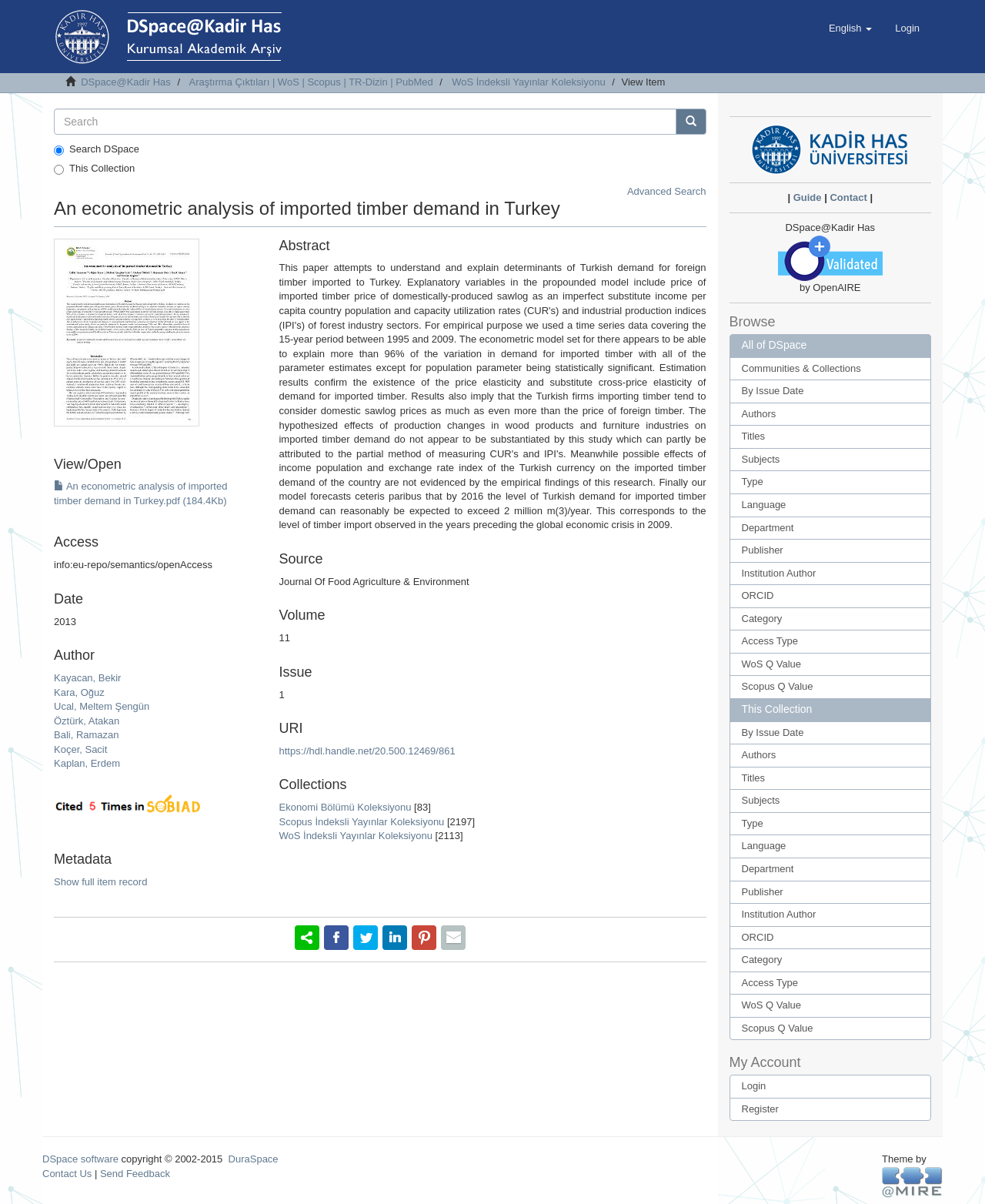What is the name of the journal where the article was published?
Can you provide an in-depth and detailed response to the question?

The name of the journal where the article was published can be found in the section below the title, where the static text 'Journal Of Food Agriculture & Environment' is located under the heading 'Source'.